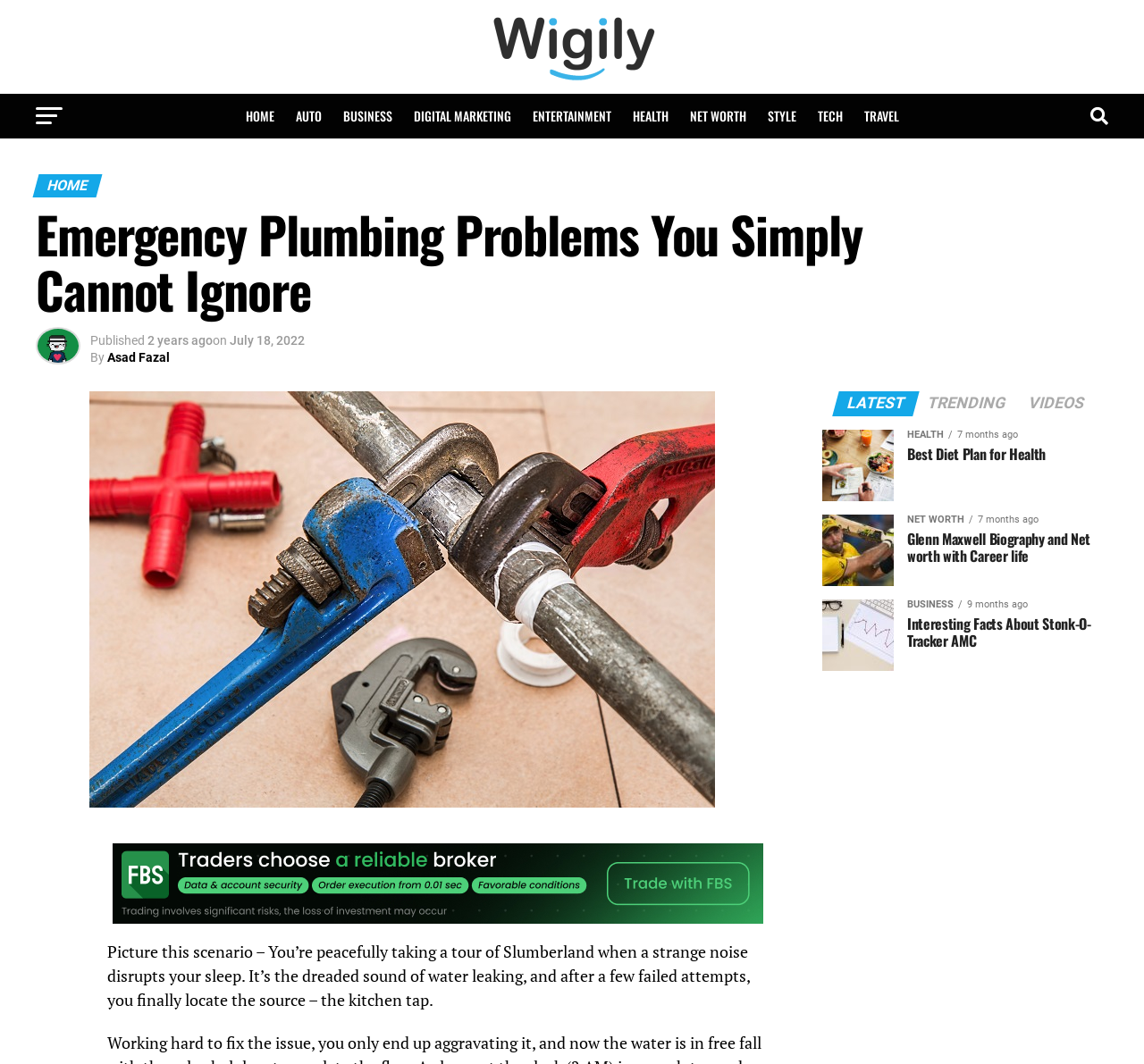Please find the bounding box coordinates in the format (top-left x, top-left y, bottom-right x, bottom-right y) for the given element description. Ensure the coordinates are floating point numbers between 0 and 1. Description: Travel

[0.746, 0.088, 0.795, 0.13]